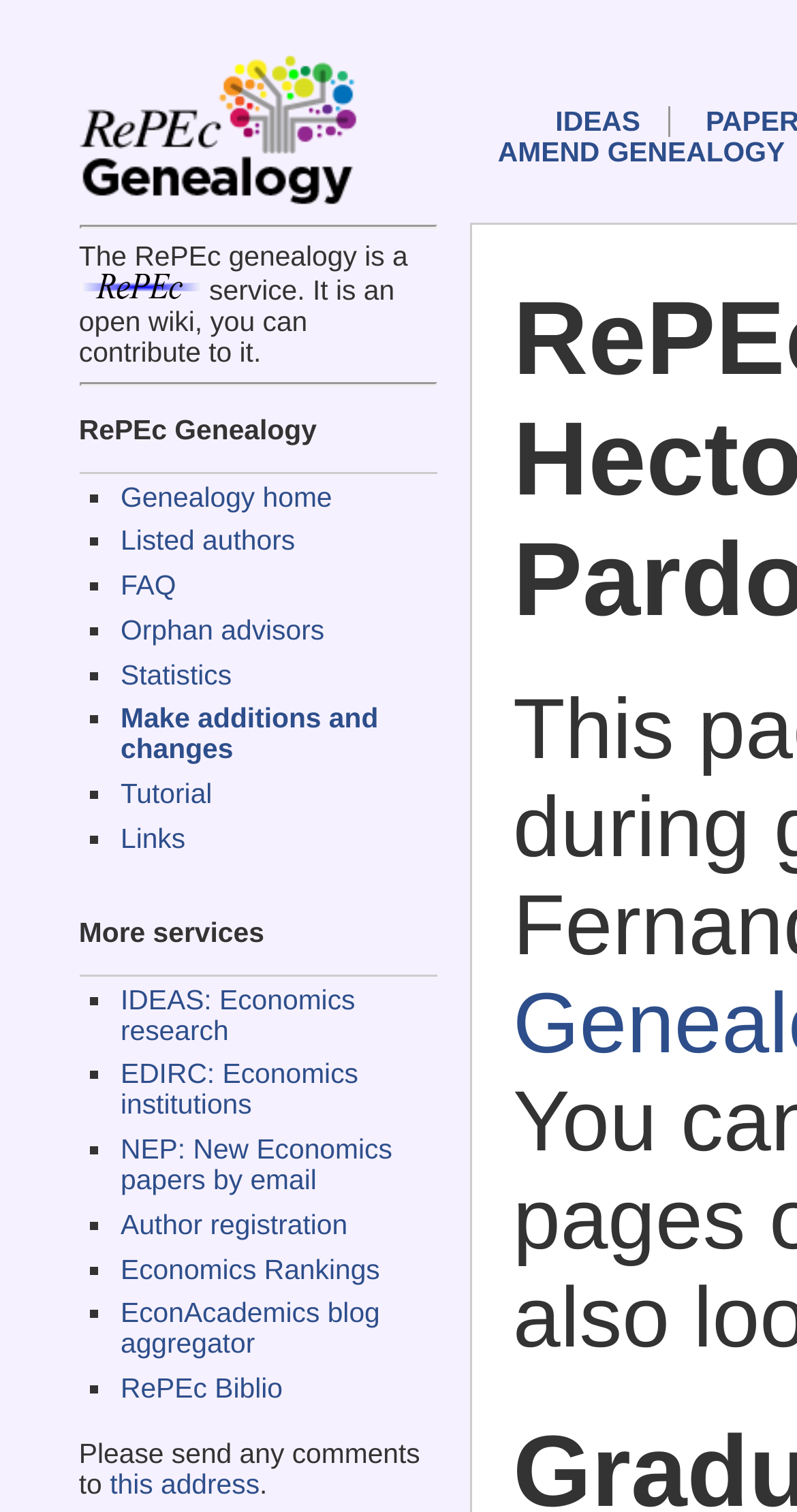Using the information in the image, give a detailed answer to the following question: What is the contact information for sending comments?

The contact information for sending comments can be found in the link element with the text 'this address', which is located below the StaticText element with the text 'Please send any comments to'.